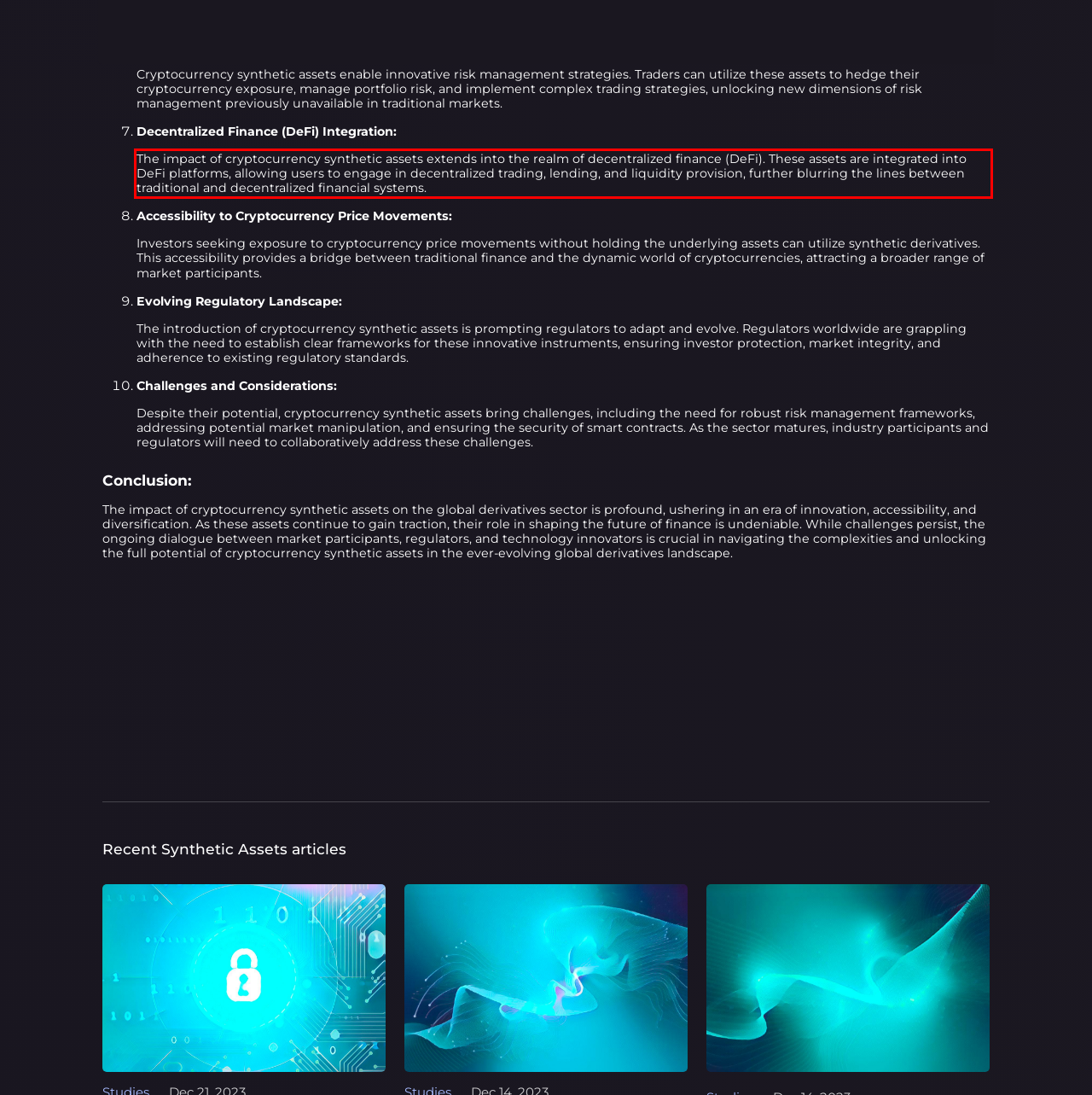Analyze the red bounding box in the provided webpage screenshot and generate the text content contained within.

The impact of cryptocurrency synthetic assets extends into the realm of decentralized finance (DeFi). These assets are integrated into DeFi platforms, allowing users to engage in decentralized trading, lending, and liquidity provision, further blurring the lines between traditional and decentralized financial systems.